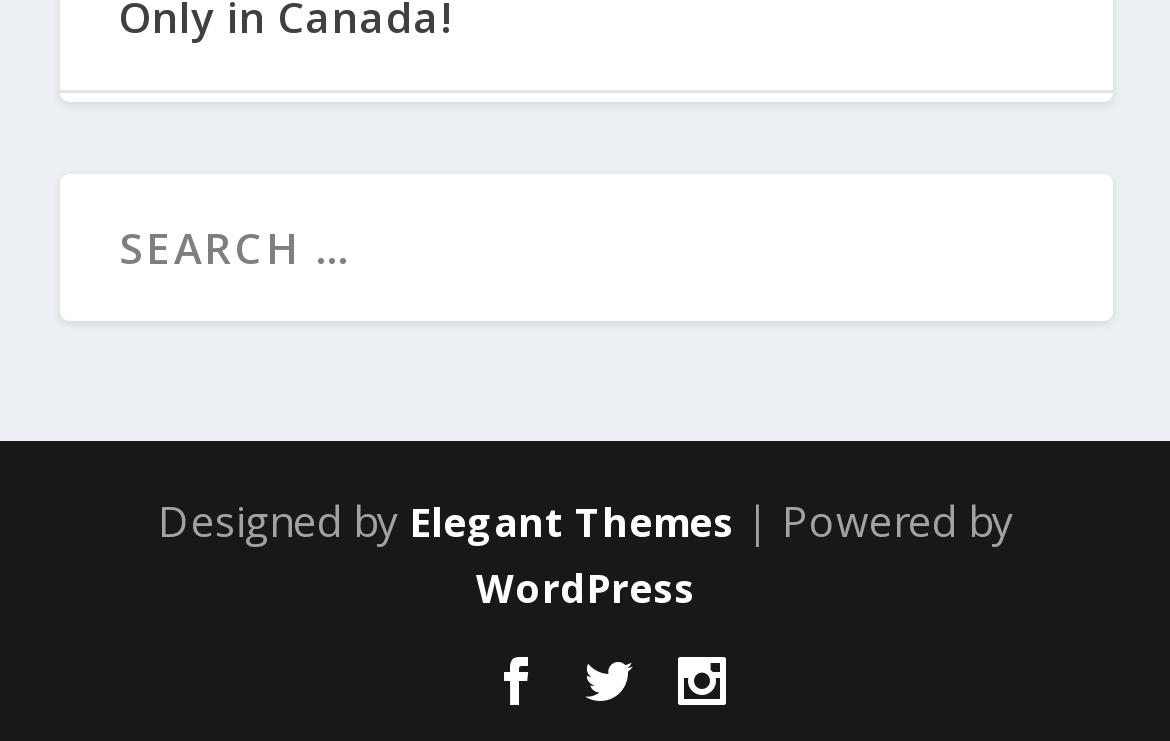Determine the bounding box for the HTML element described here: "WordPress". The coordinates should be given as [left, top, right, bottom] with each number being a float between 0 and 1.

[0.406, 0.758, 0.594, 0.831]